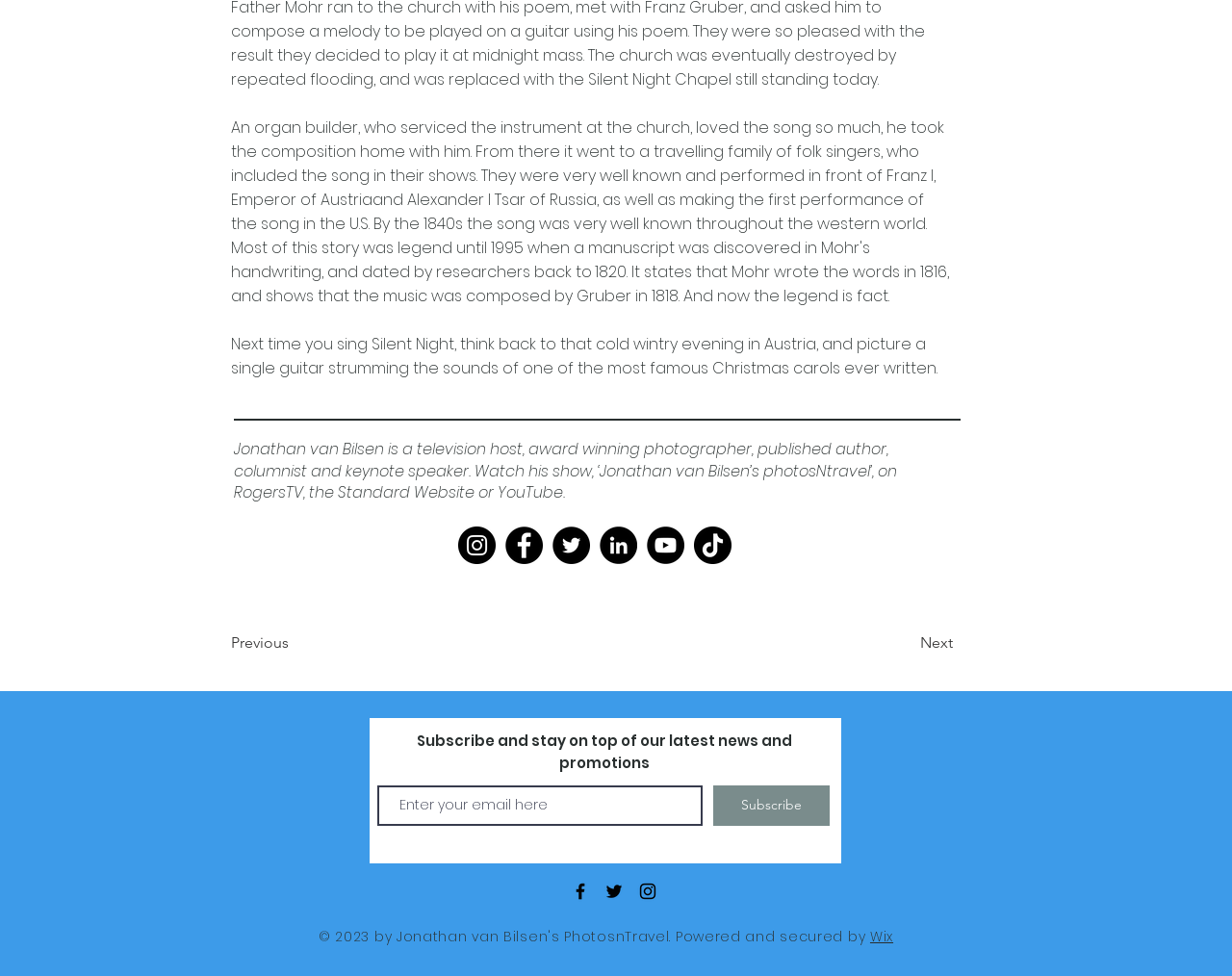Bounding box coordinates are to be given in the format (top-left x, top-left y, bottom-right x, bottom-right y). All values must be floating point numbers between 0 and 1. Provide the bounding box coordinate for the UI element described as: Franz I, Emperor of Austria

[0.188, 0.169, 0.759, 0.216]